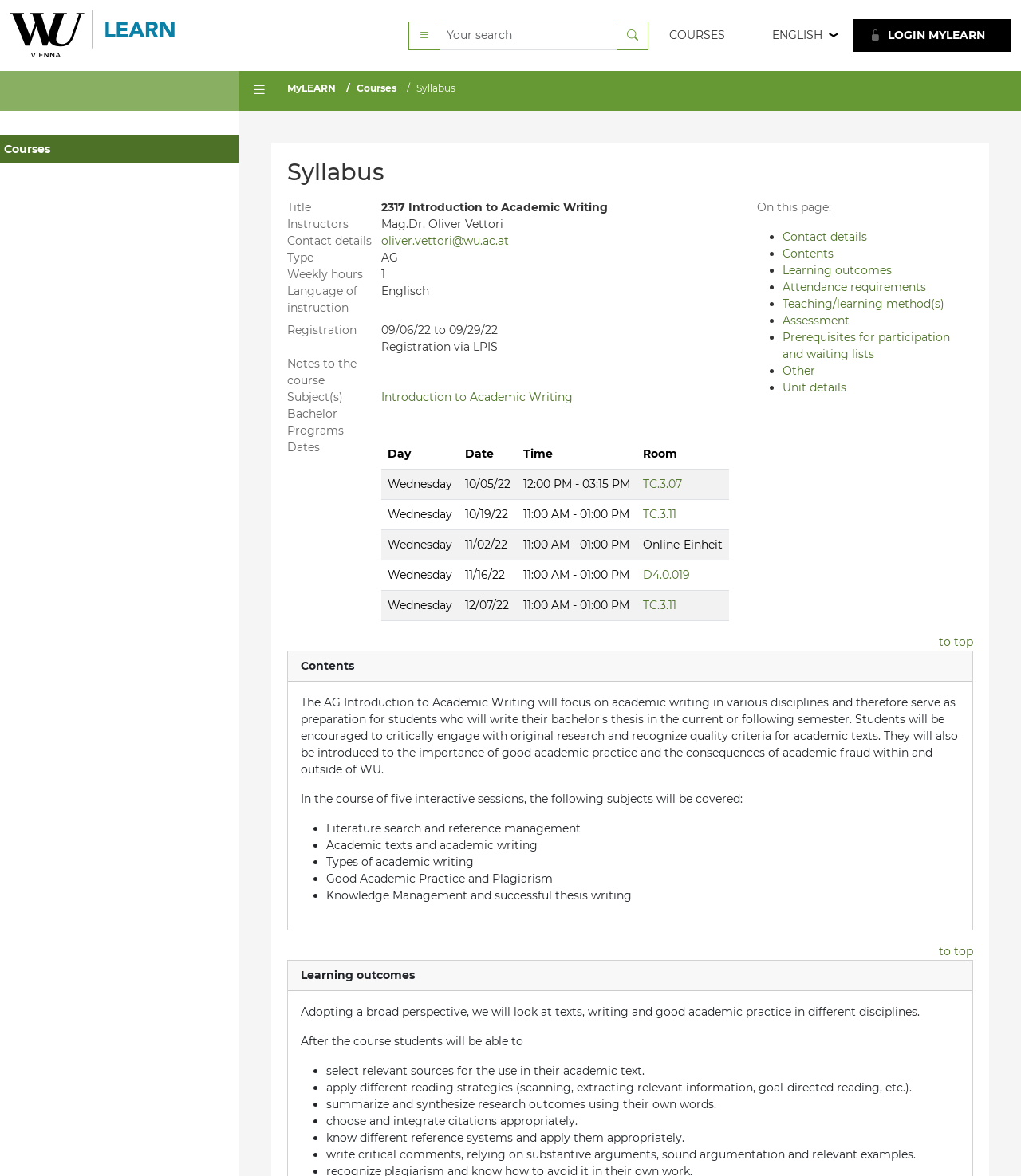Calculate the bounding box coordinates for the UI element based on the following description: "name="q" placeholder="Your search" title="Your search"". Ensure the coordinates are four float numbers between 0 and 1, i.e., [left, top, right, bottom].

[0.43, 0.018, 0.605, 0.042]